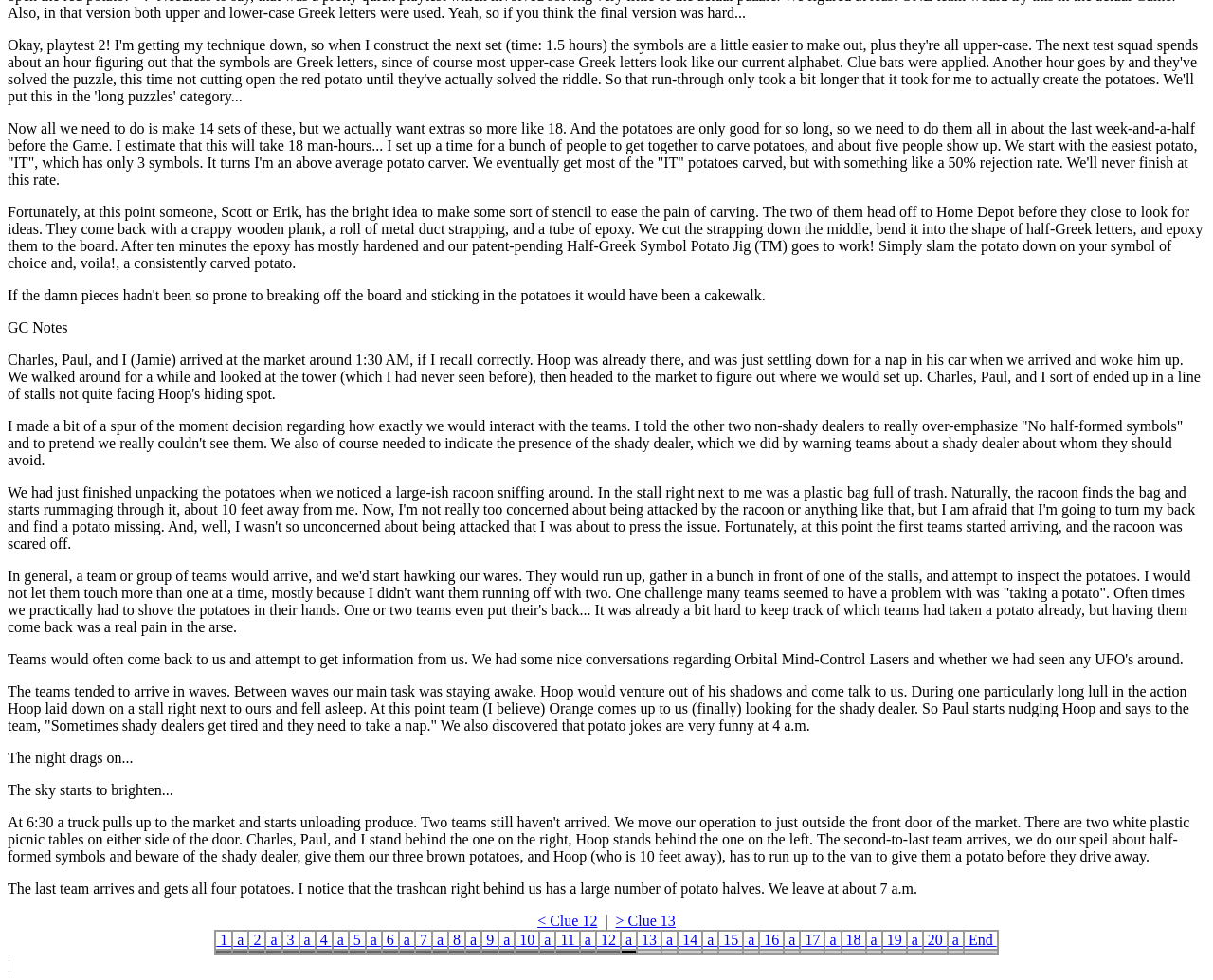Determine the bounding box coordinates of the region I should click to achieve the following instruction: "Click on 'Clue 12'". Ensure the bounding box coordinates are four float numbers between 0 and 1, i.e., [left, top, right, bottom].

[0.443, 0.931, 0.492, 0.948]